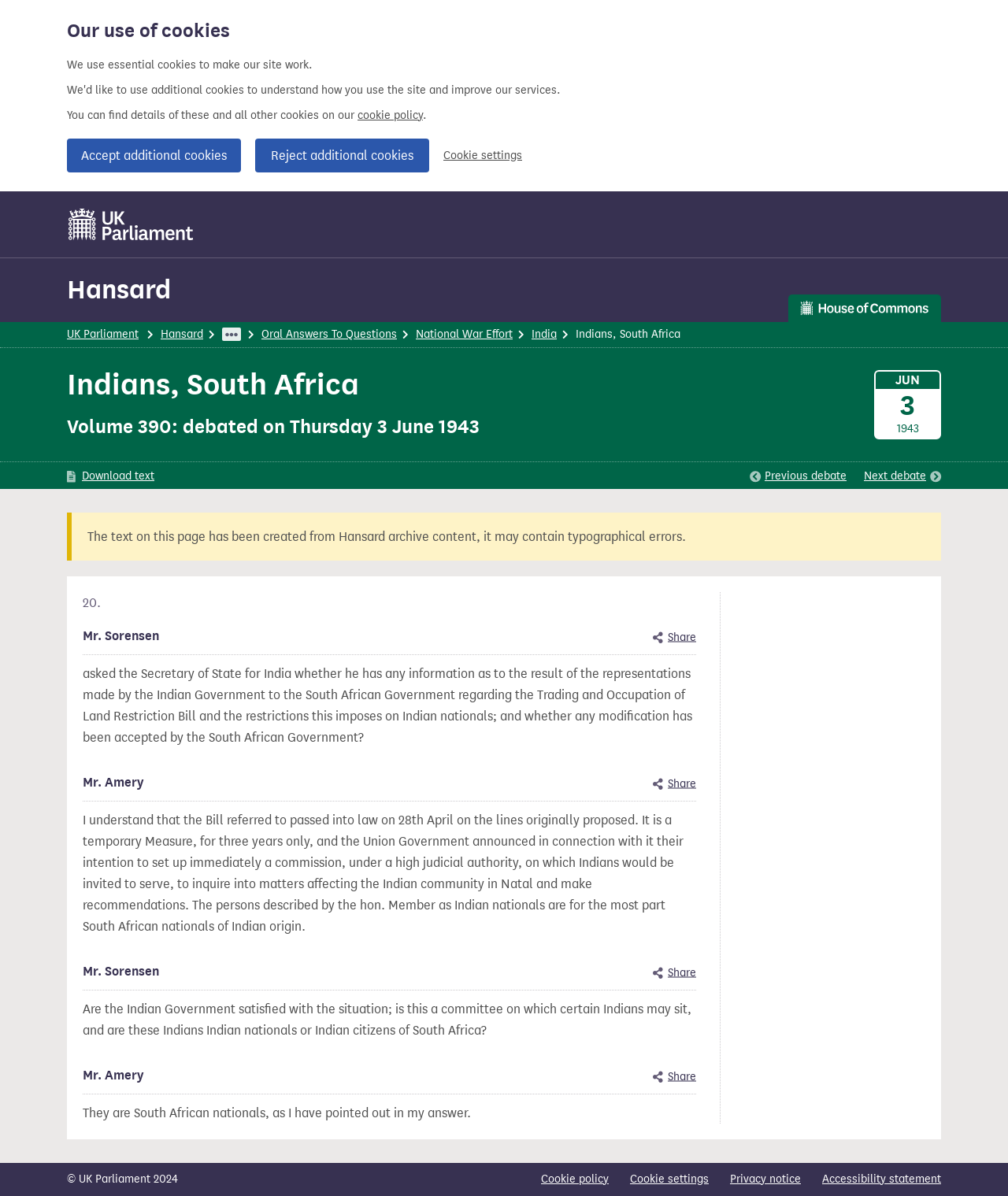Using a single word or phrase, answer the following question: 
What is the purpose of the commission set up by the Union Government?

To inquire into matters affecting the Indian community in Natal